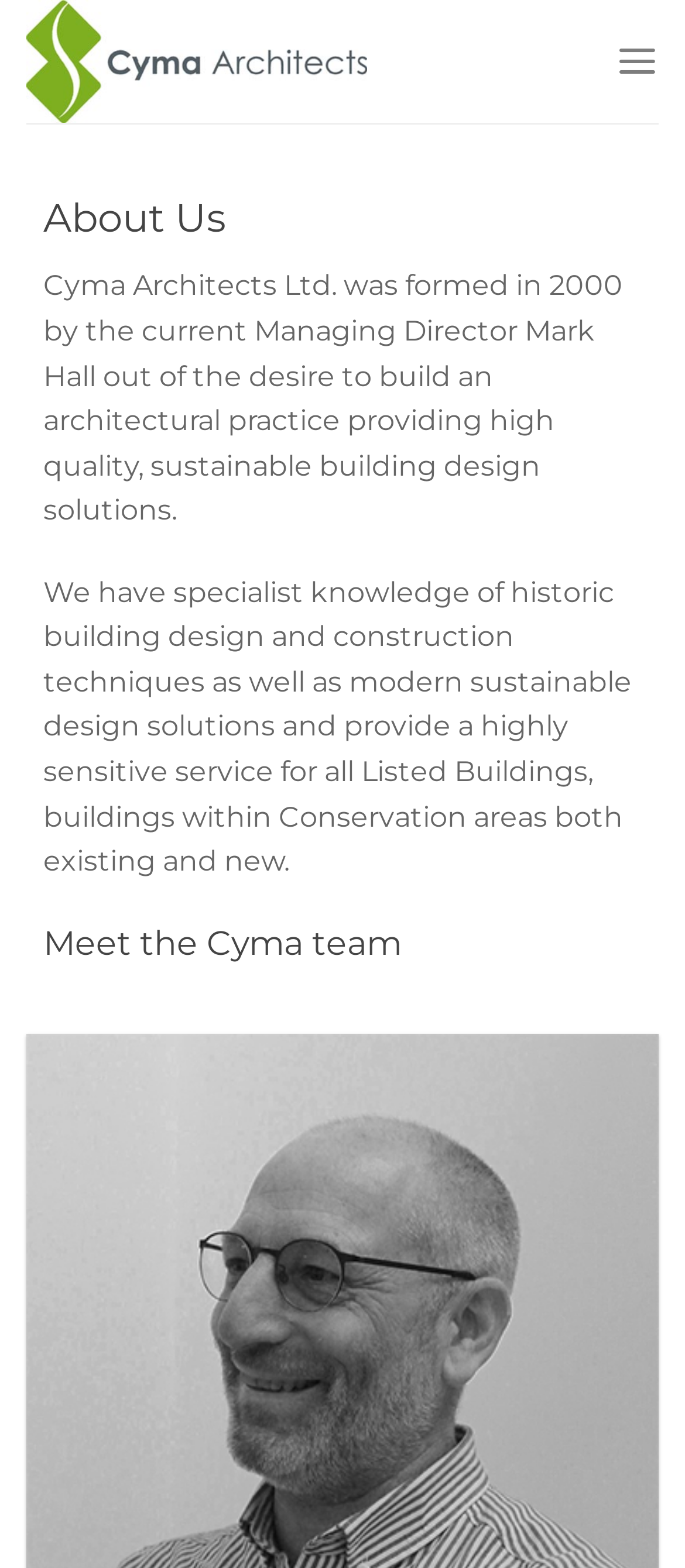Carefully examine the image and provide an in-depth answer to the question: What is the purpose of the practice?

The purpose of the practice can be inferred from the StaticText element, which states that the practice was formed to provide high quality, sustainable building design solutions.